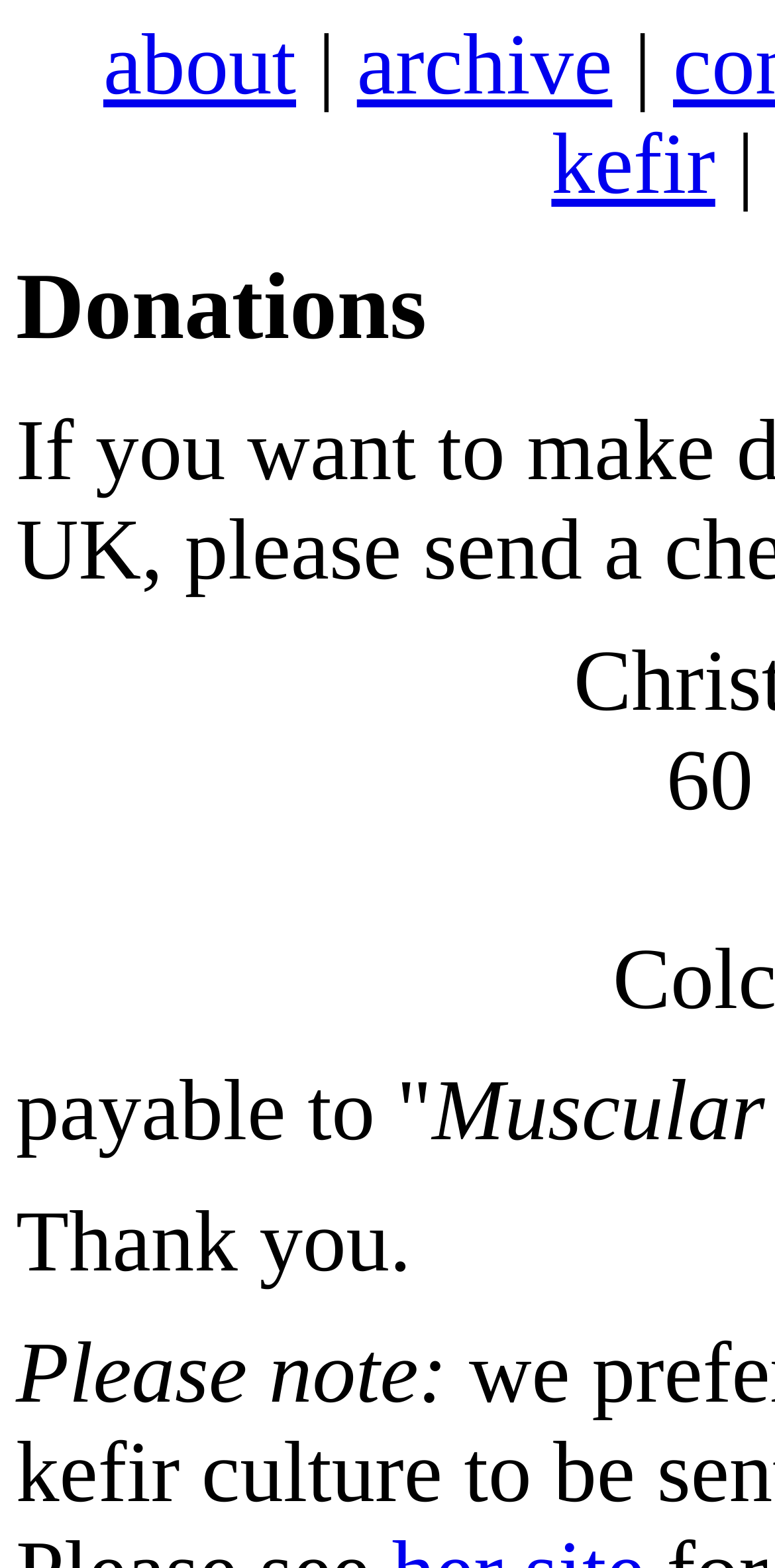Respond to the question below with a single word or phrase:
What is the organization mentioned on the webpage?

Muscular Dystrophy UK